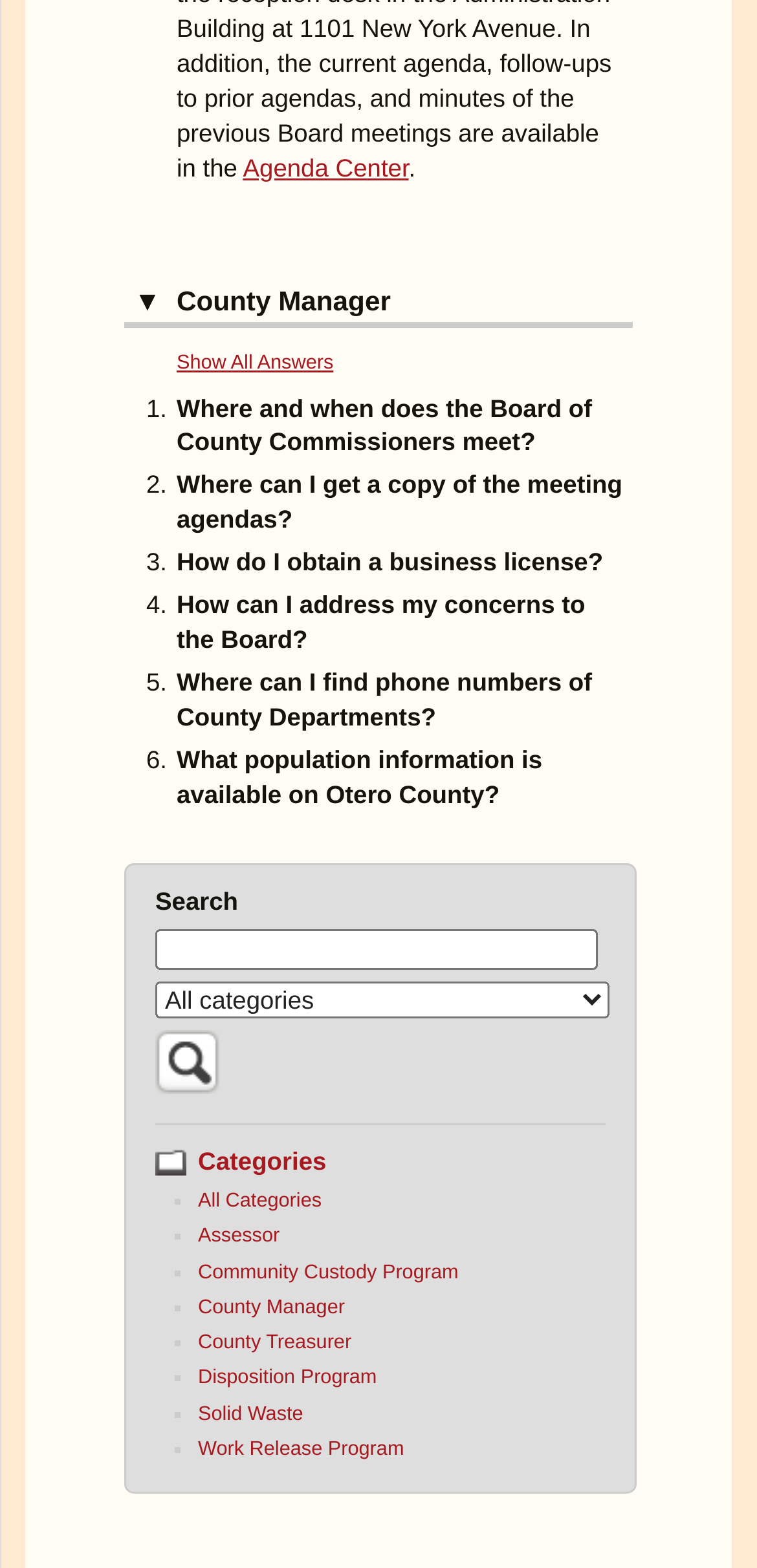Please identify the bounding box coordinates of the element's region that I should click in order to complete the following instruction: "Click on the 'Search #2' button". The bounding box coordinates consist of four float numbers between 0 and 1, i.e., [left, top, right, bottom].

[0.205, 0.683, 0.29, 0.702]